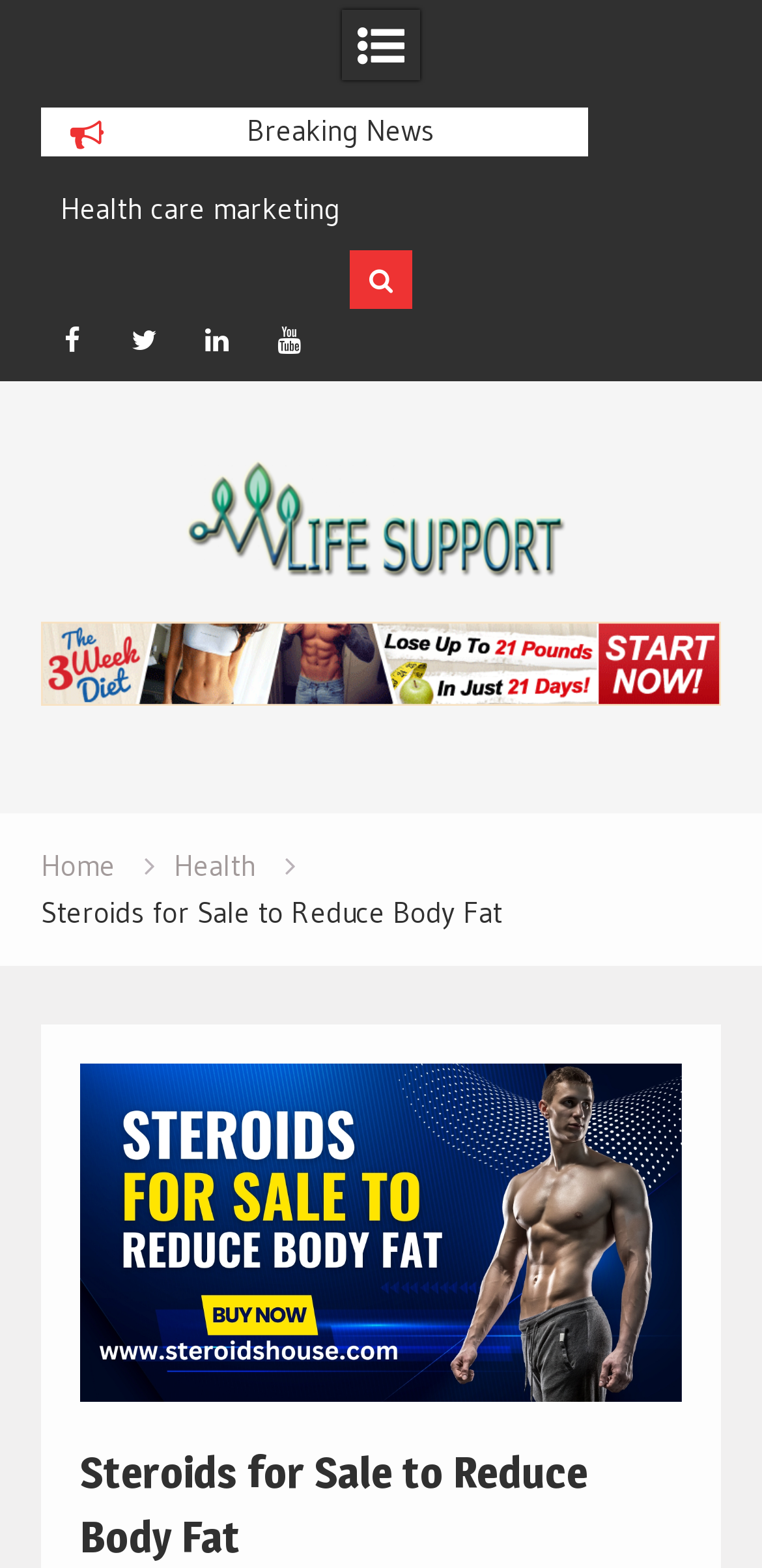Specify the bounding box coordinates of the area to click in order to follow the given instruction: "Check Health section."

[0.228, 0.54, 0.335, 0.563]